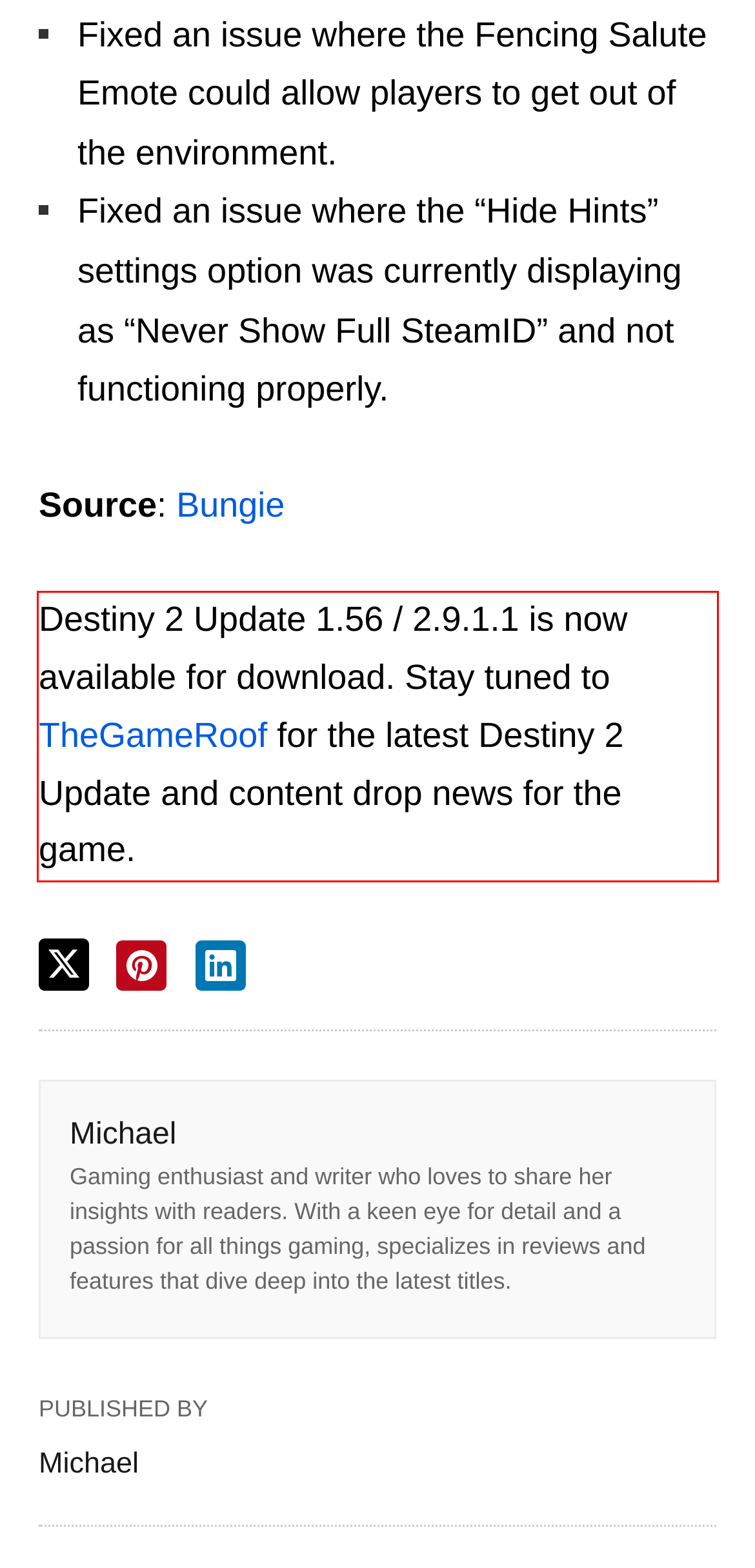You are provided with a screenshot of a webpage containing a red bounding box. Please extract the text enclosed by this red bounding box.

Destiny 2 Update 1.56 / 2.9.1.1 is now available for download. Stay tuned to TheGameRoof for the latest Destiny 2 Update and content drop news for the game.